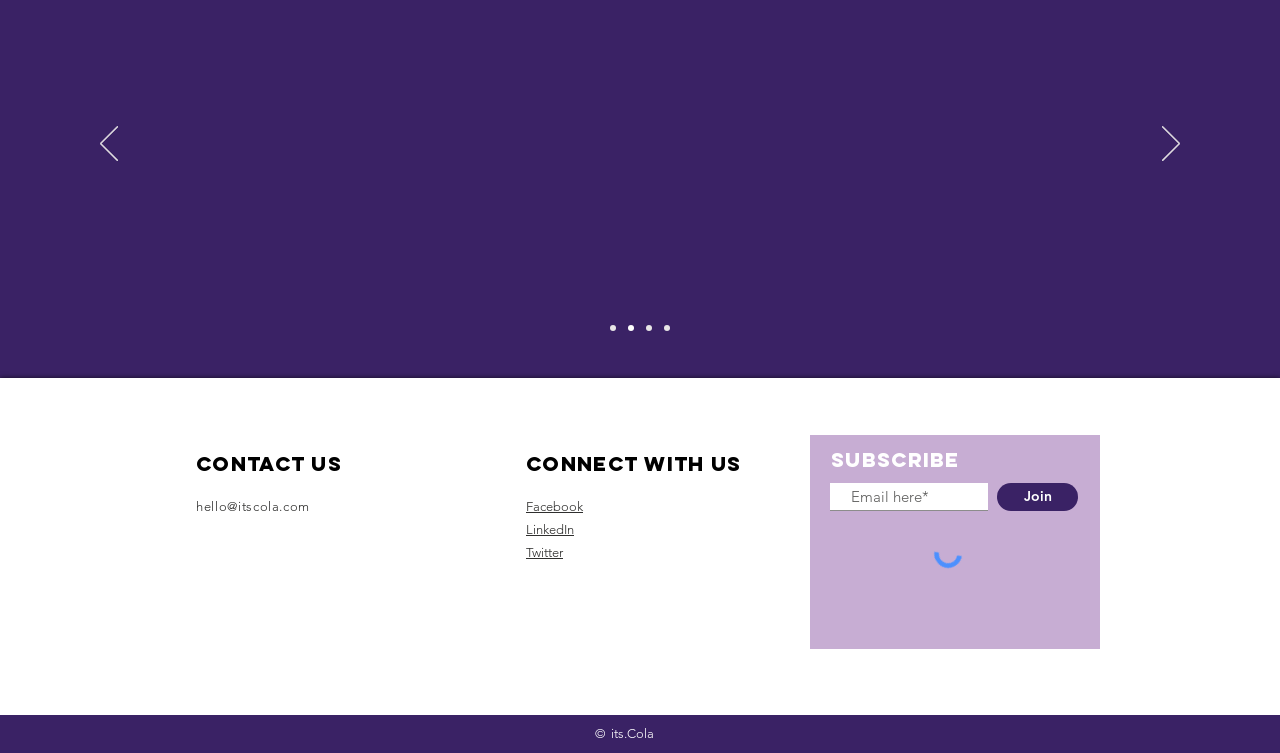Please reply to the following question using a single word or phrase: 
What is the purpose of the textbox?

To enter email